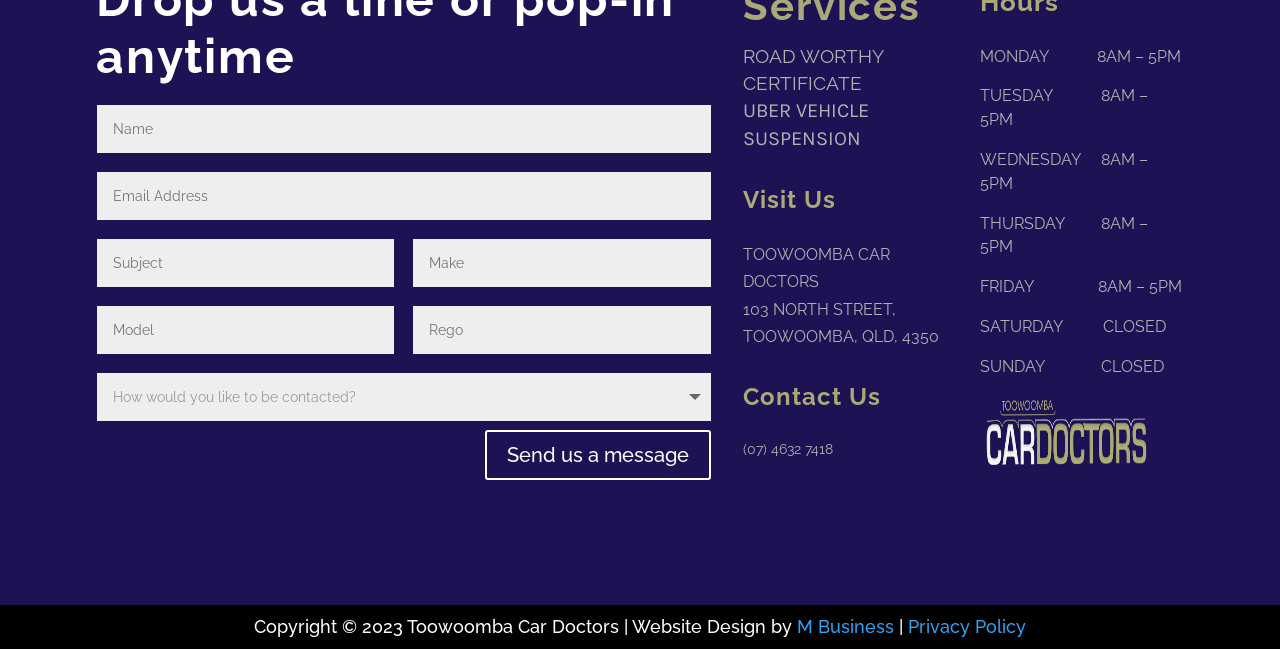What is the phone number to contact the car service center?
Answer the question with a detailed explanation, including all necessary information.

The phone number to contact the car service center can be found in the link element with the text '(07) 4632 7418' at coordinates [0.581, 0.68, 0.651, 0.704].